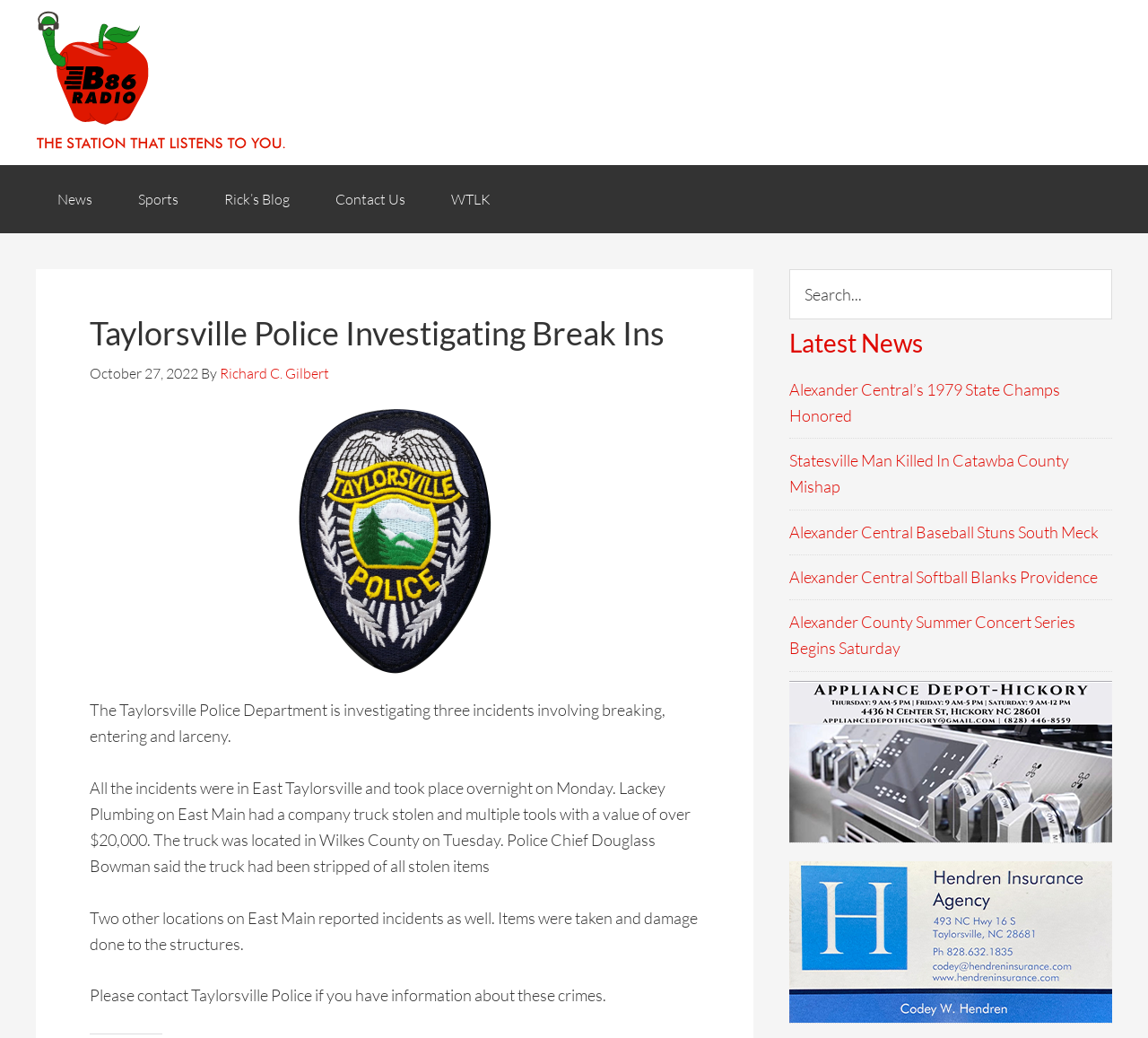Highlight the bounding box coordinates of the element you need to click to perform the following instruction: "Read Alexander Central’s 1979 State Champs Honored."

[0.688, 0.365, 0.923, 0.41]